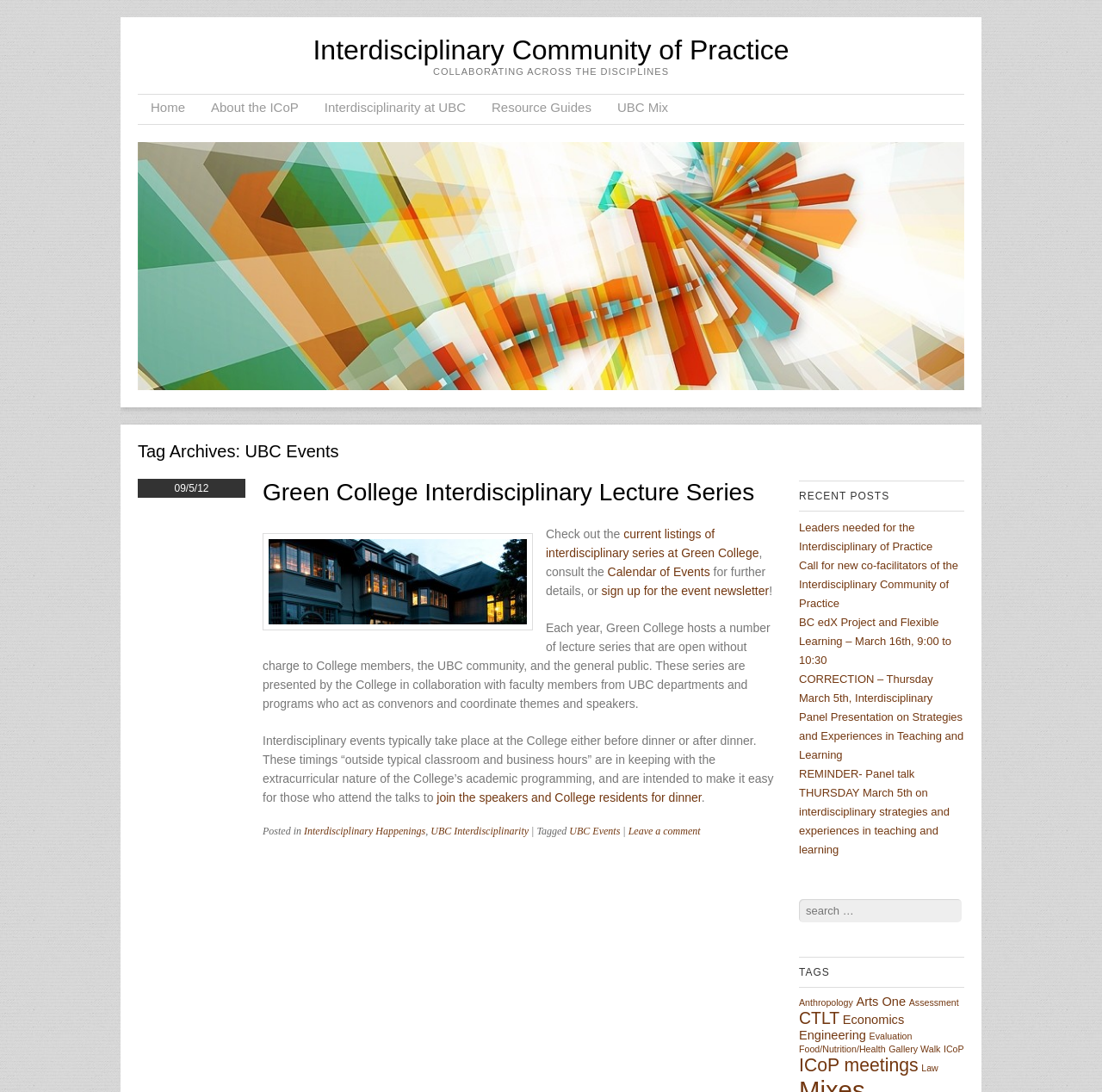Locate the bounding box coordinates of the area that needs to be clicked to fulfill the following instruction: "View the 'Green College Interdisciplinary Lecture Series' event". The coordinates should be in the format of four float numbers between 0 and 1, namely [left, top, right, bottom].

[0.238, 0.438, 0.685, 0.463]